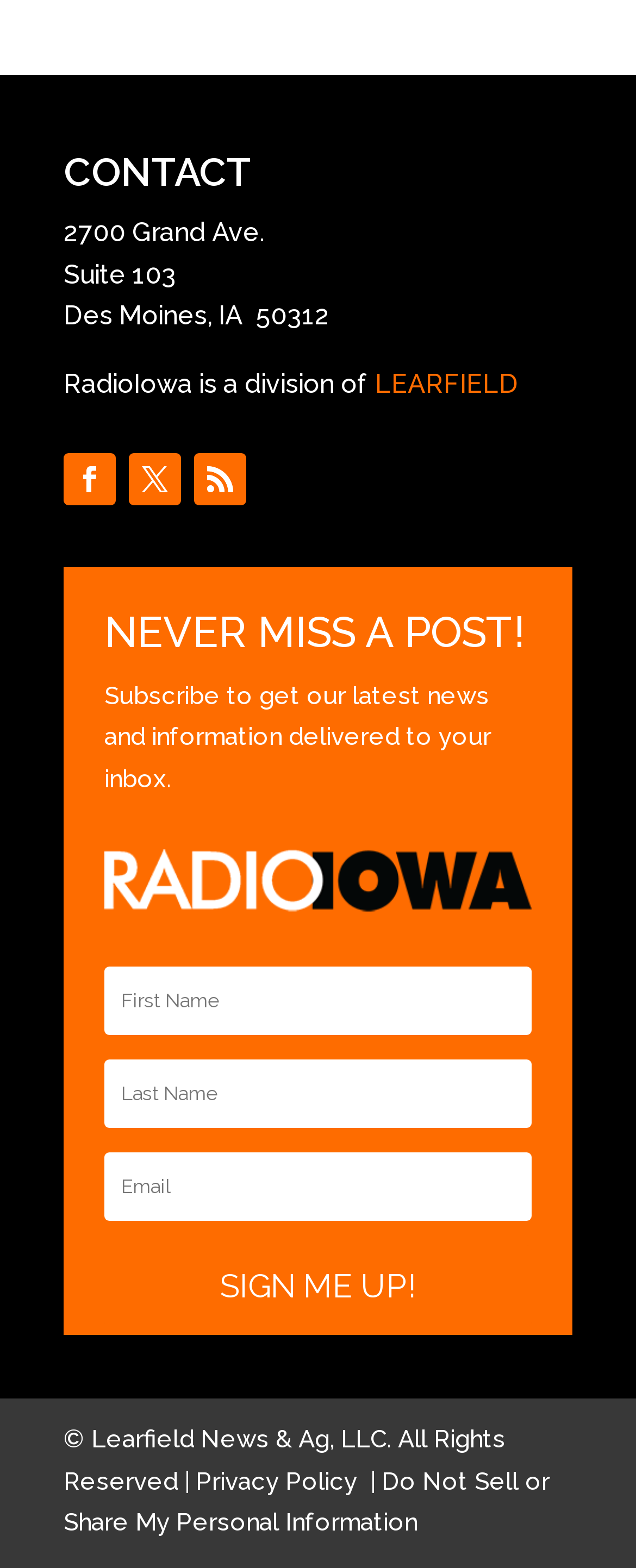Provide your answer in a single word or phrase: 
What company is Radio Iowa a division of?

LEARFIELD